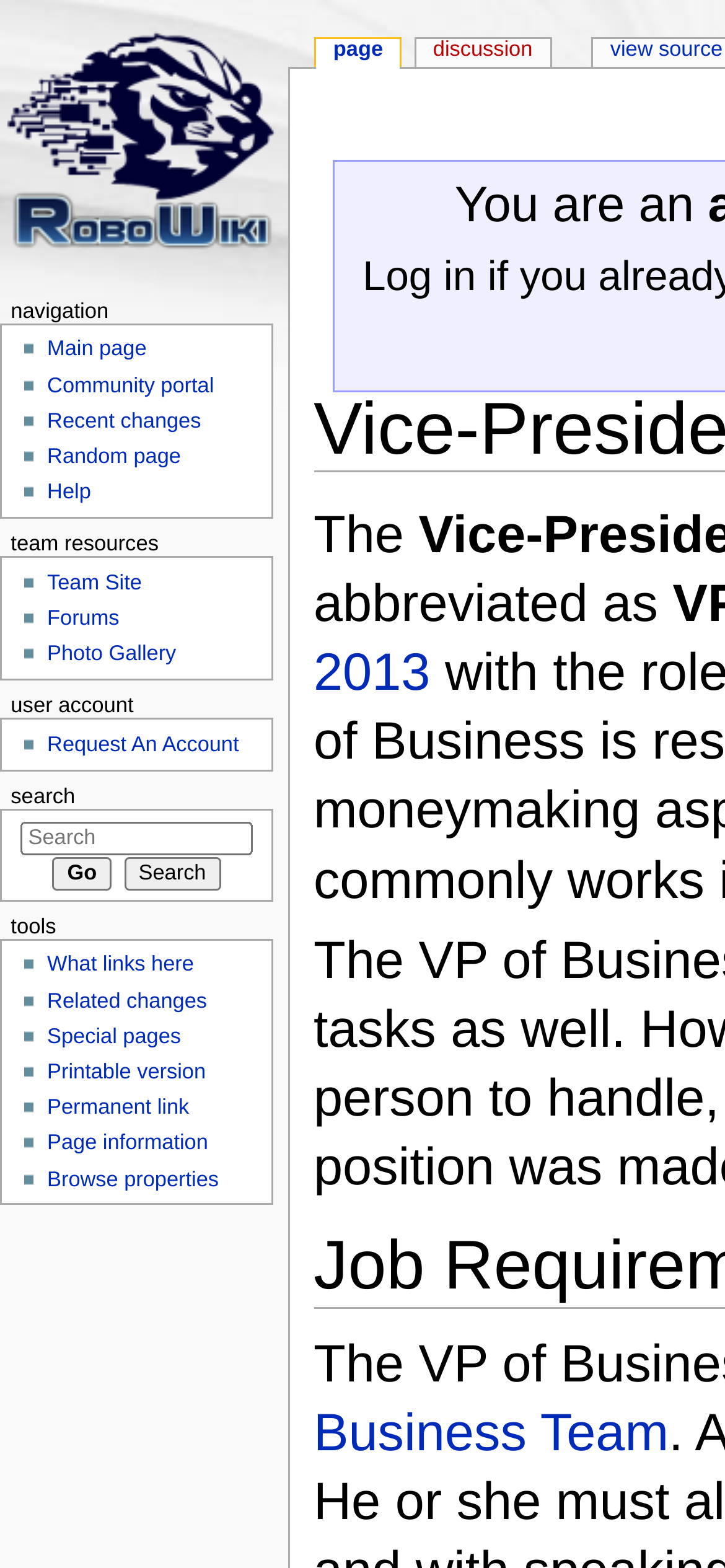What is the shortcut key for the 'Recent changes' link?
Refer to the image and provide a one-word or short phrase answer.

Alt+r